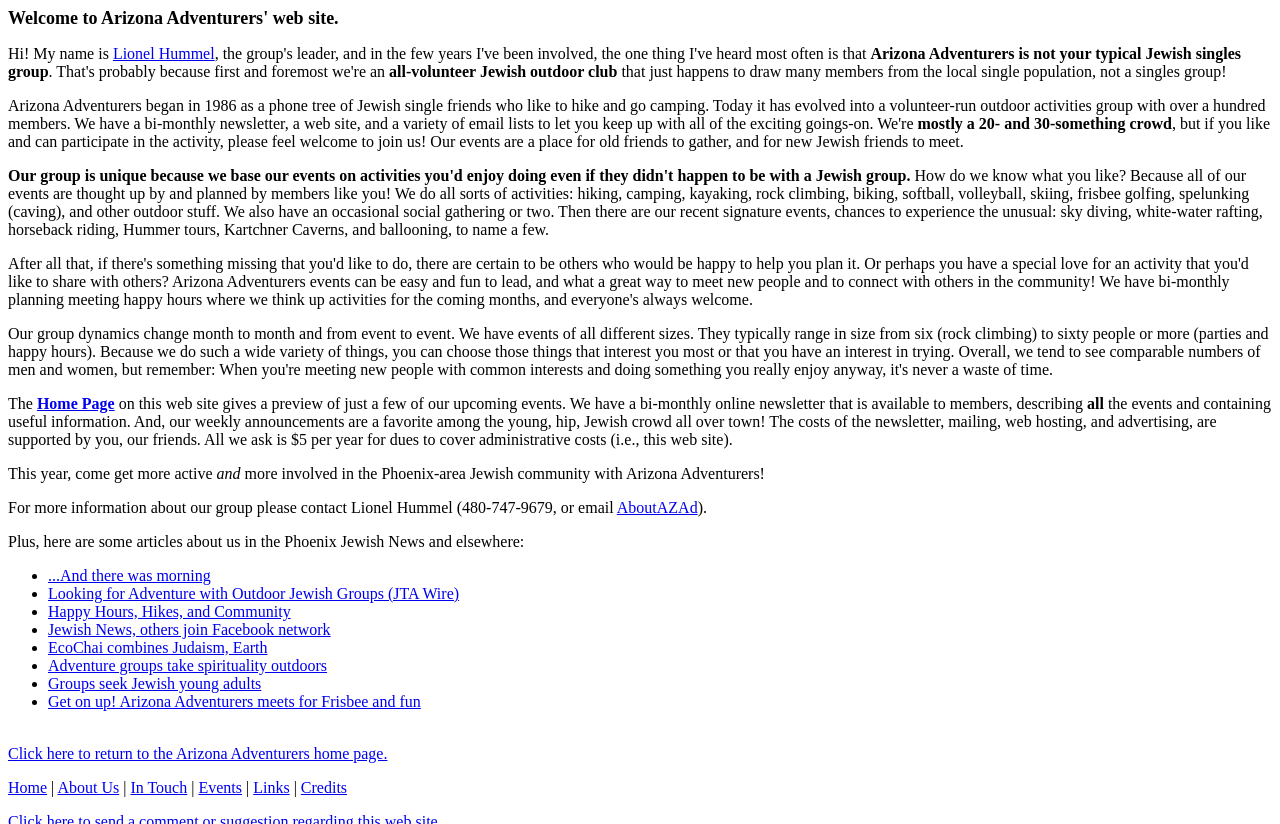Reply to the question with a brief word or phrase: What is the cost of membership in Arizona Adventurers?

$5 per year